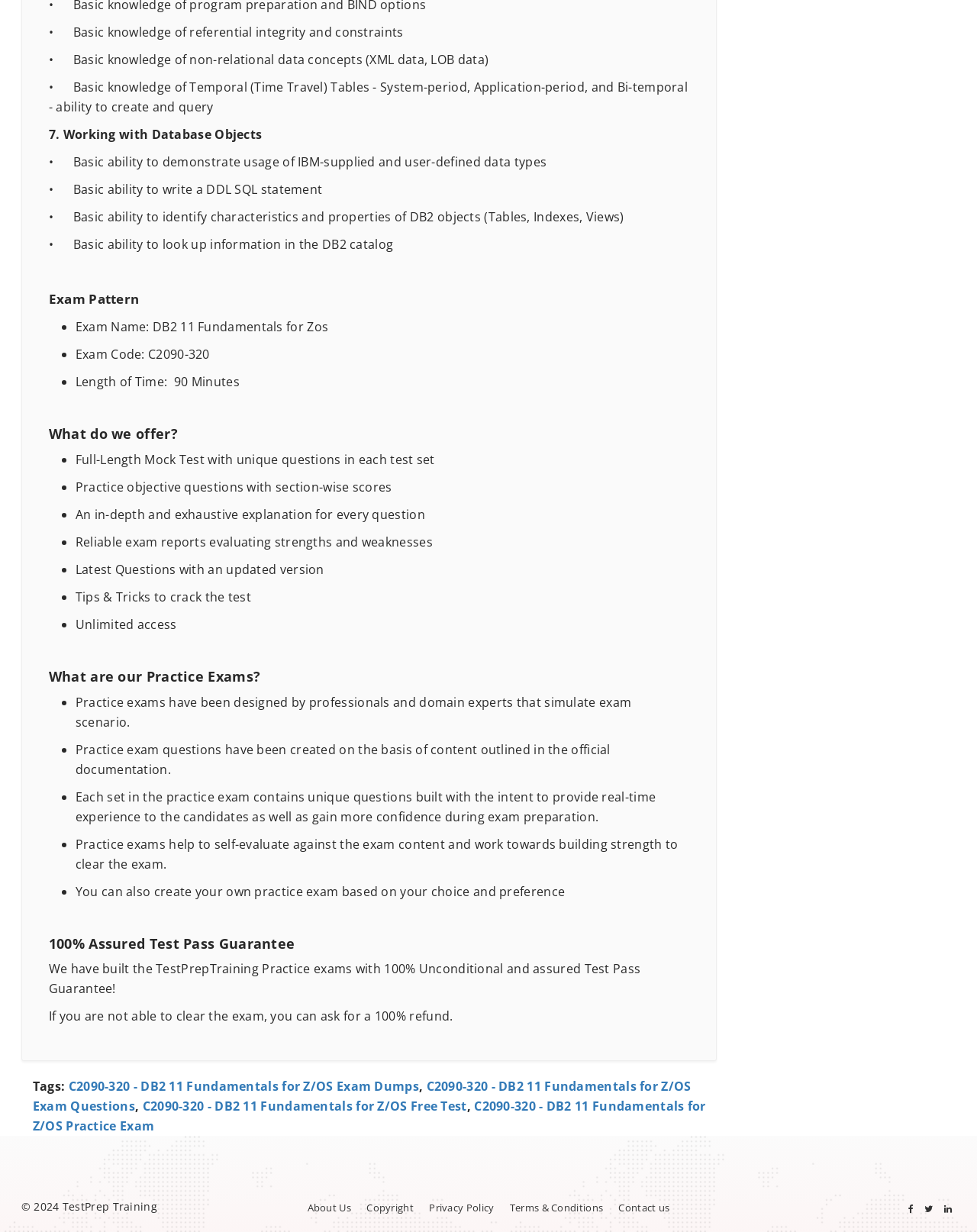Provide the bounding box coordinates of the area you need to click to execute the following instruction: "Click on the 'What do we offer?' heading".

[0.05, 0.346, 0.705, 0.359]